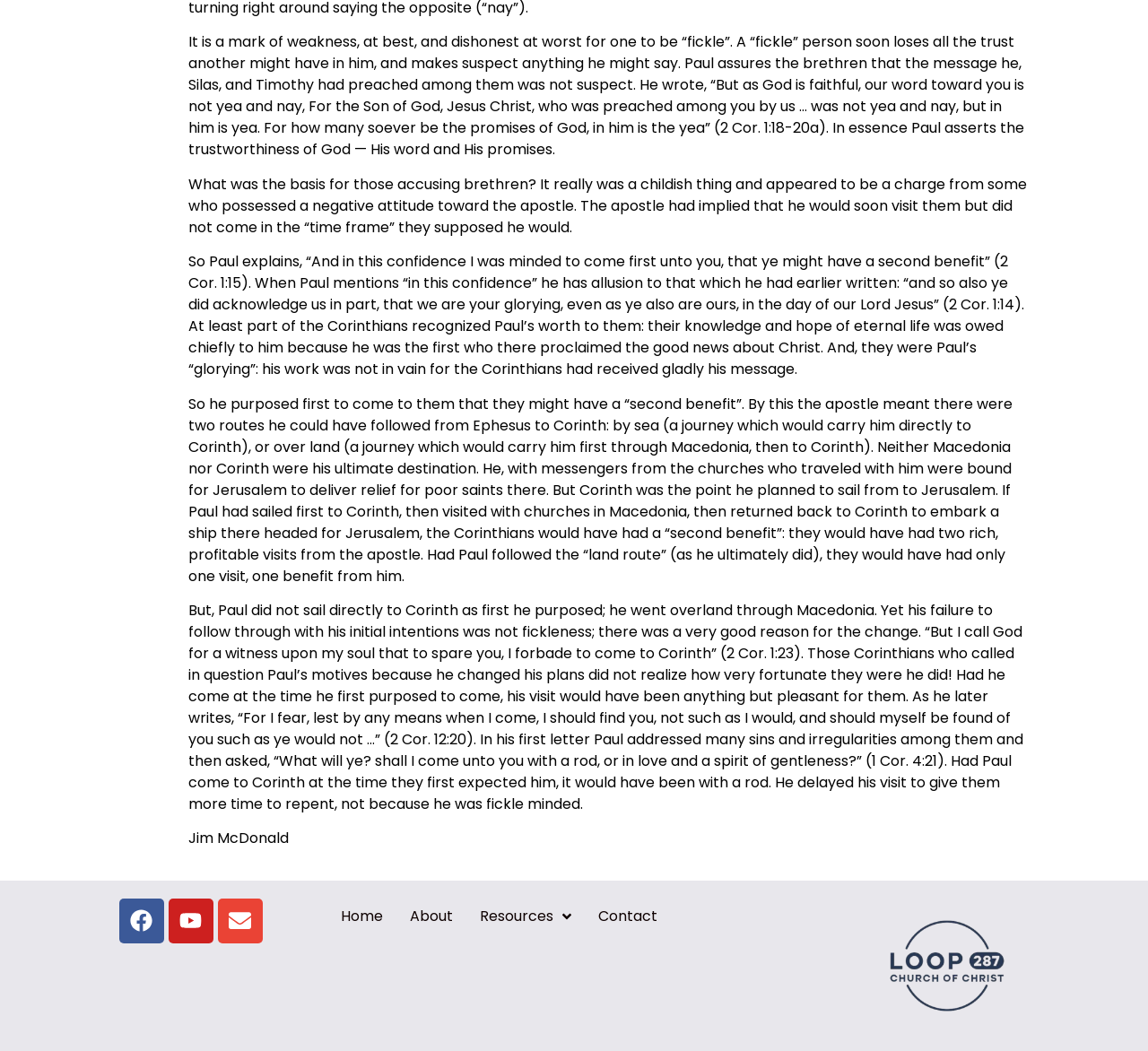Locate the bounding box of the UI element with the following description: "Contact".

[0.509, 0.855, 0.584, 0.889]